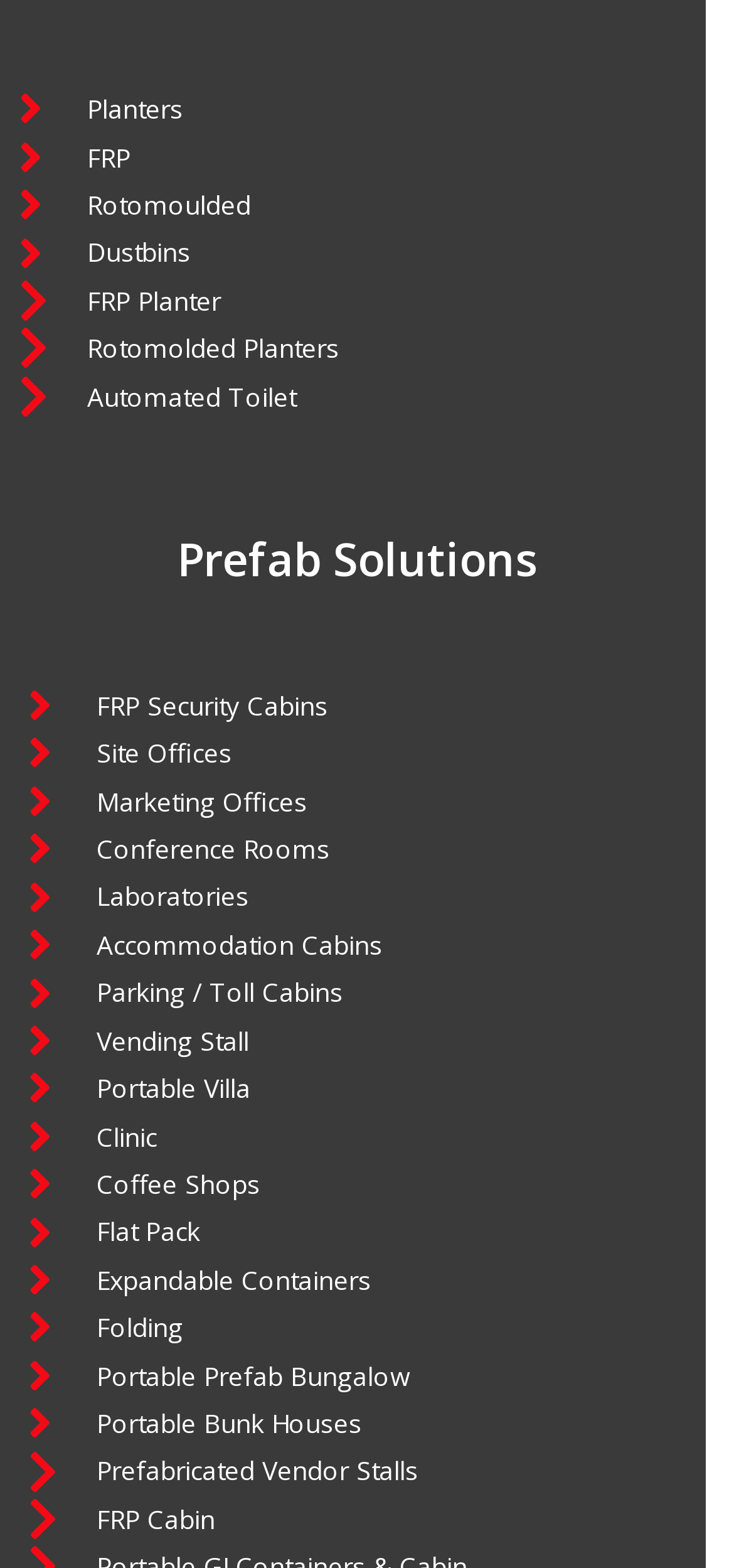Based on the visual content of the image, answer the question thoroughly: Is there a product related to toilets?

From the links provided, we can see that there is a product related to toilets, which is the 'Automated Toilet'.